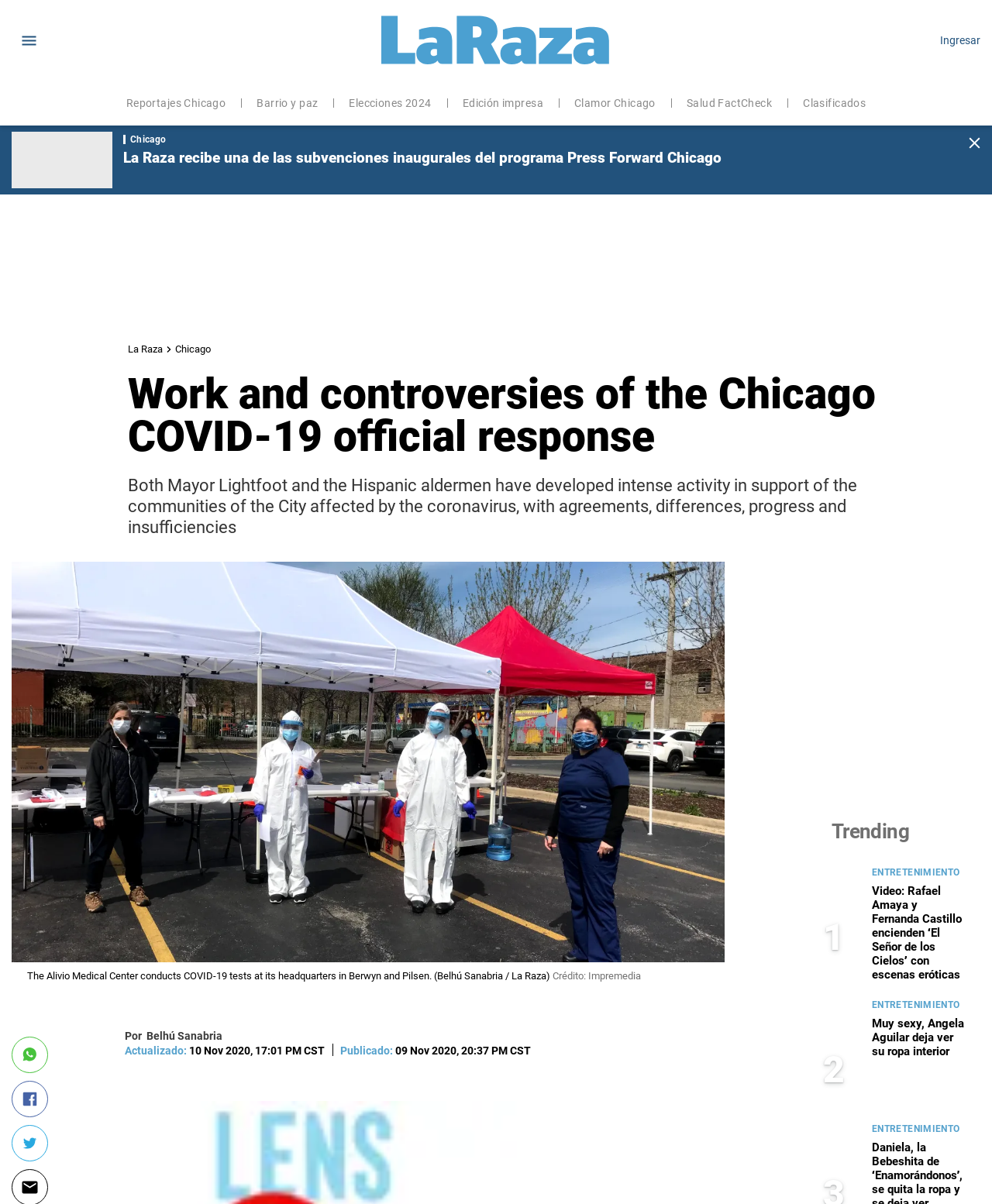Determine the bounding box coordinates for the element that should be clicked to follow this instruction: "Read the article about La Raza receiving a subsidy". The coordinates should be given as four float numbers between 0 and 1, in the format [left, top, right, bottom].

[0.124, 0.124, 0.727, 0.138]